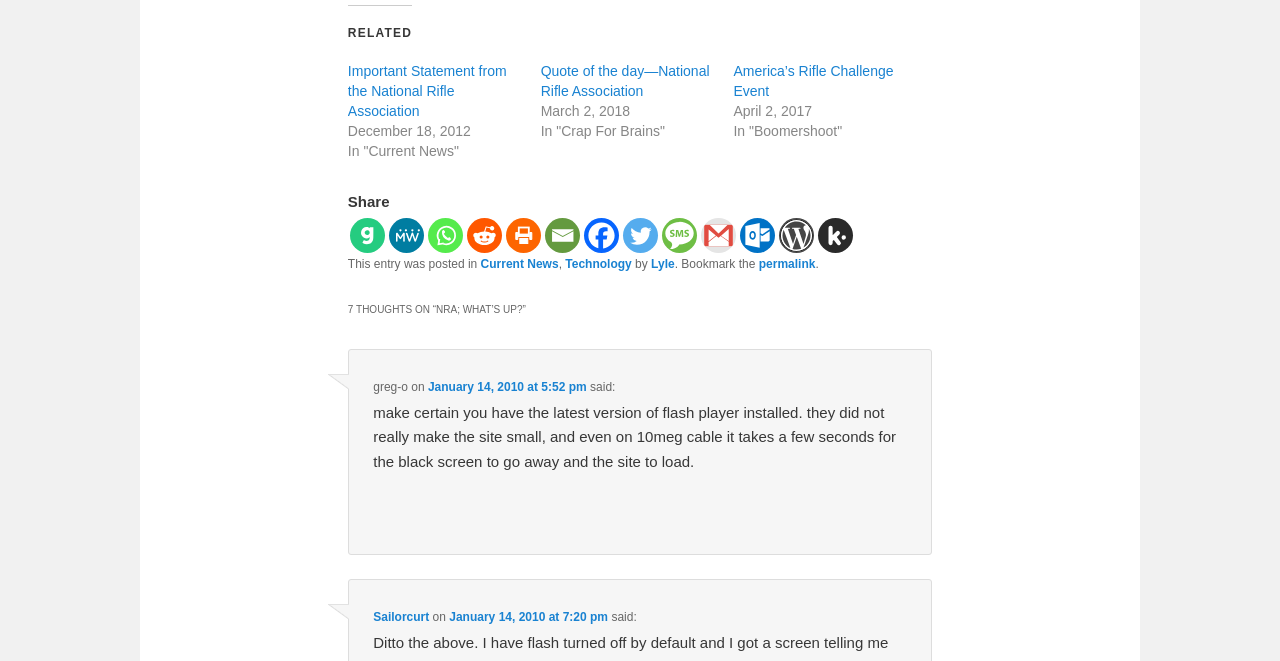Determine the bounding box coordinates for the area that should be clicked to carry out the following instruction: "Check the post by Sailorcurt".

[0.292, 0.923, 0.335, 0.945]